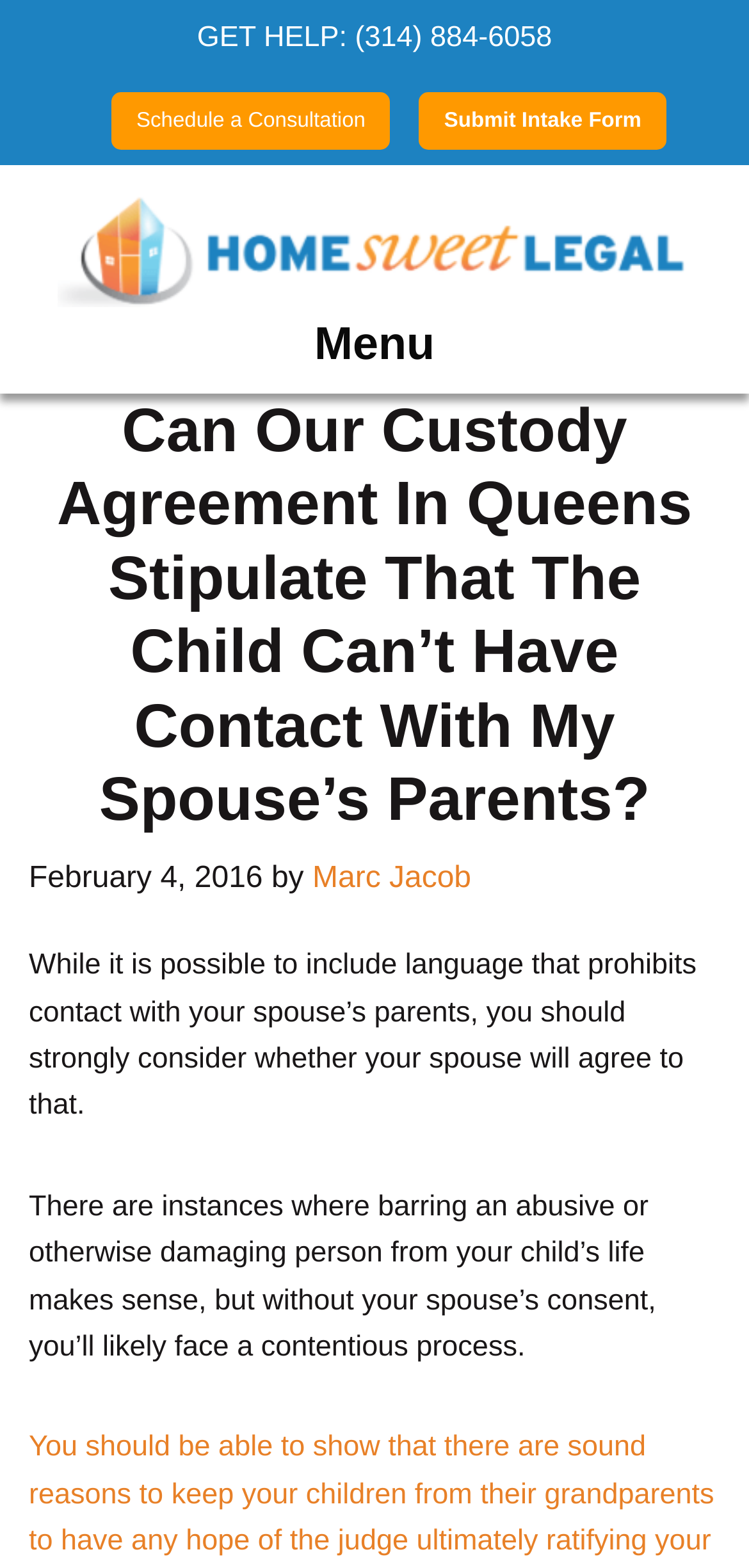Find the coordinates for the bounding box of the element with this description: "Submit Intake Form".

[0.56, 0.059, 0.89, 0.096]